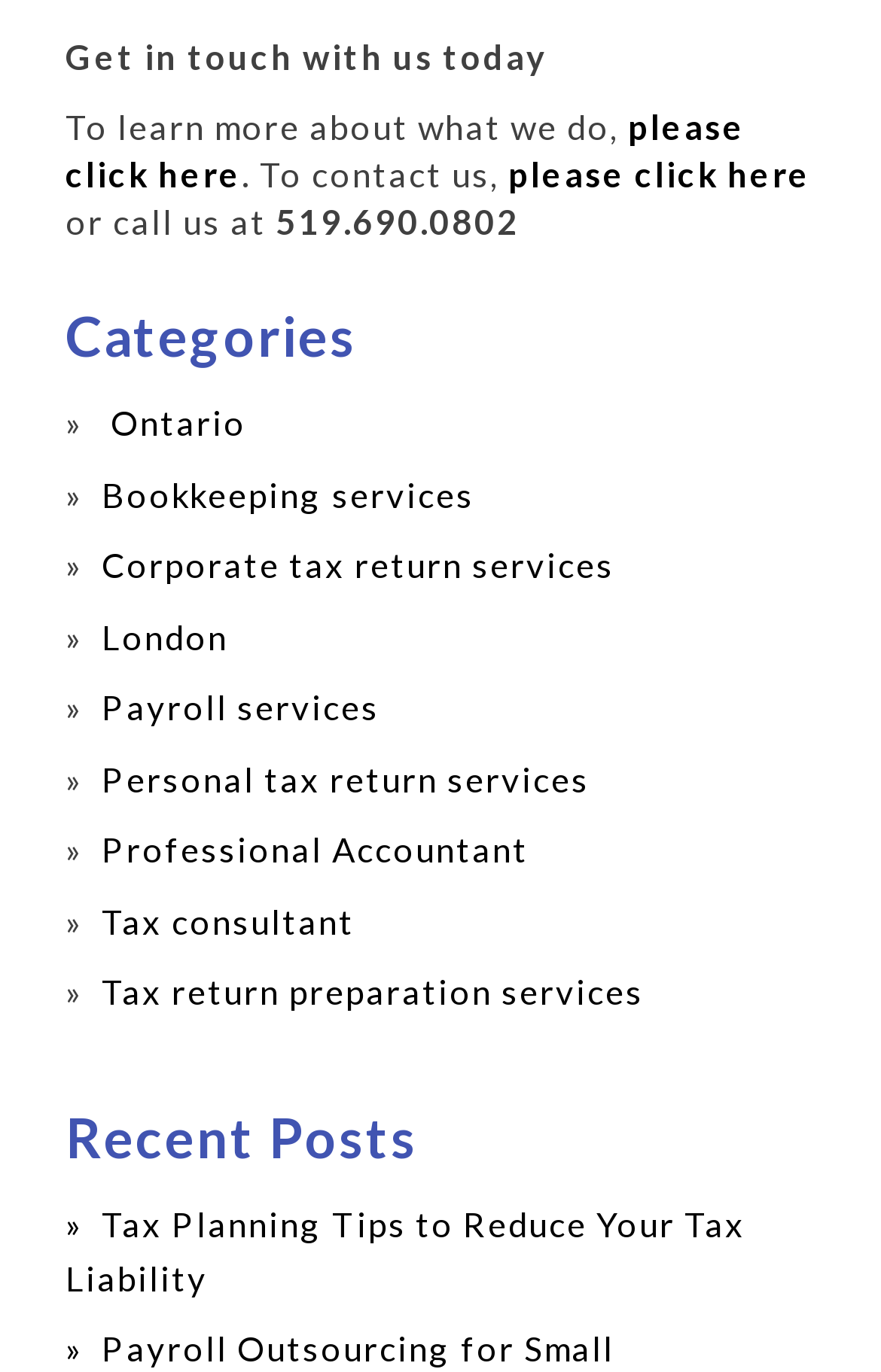Please determine the bounding box coordinates of the element's region to click for the following instruction: "view bookkeeping services".

[0.116, 0.345, 0.539, 0.375]